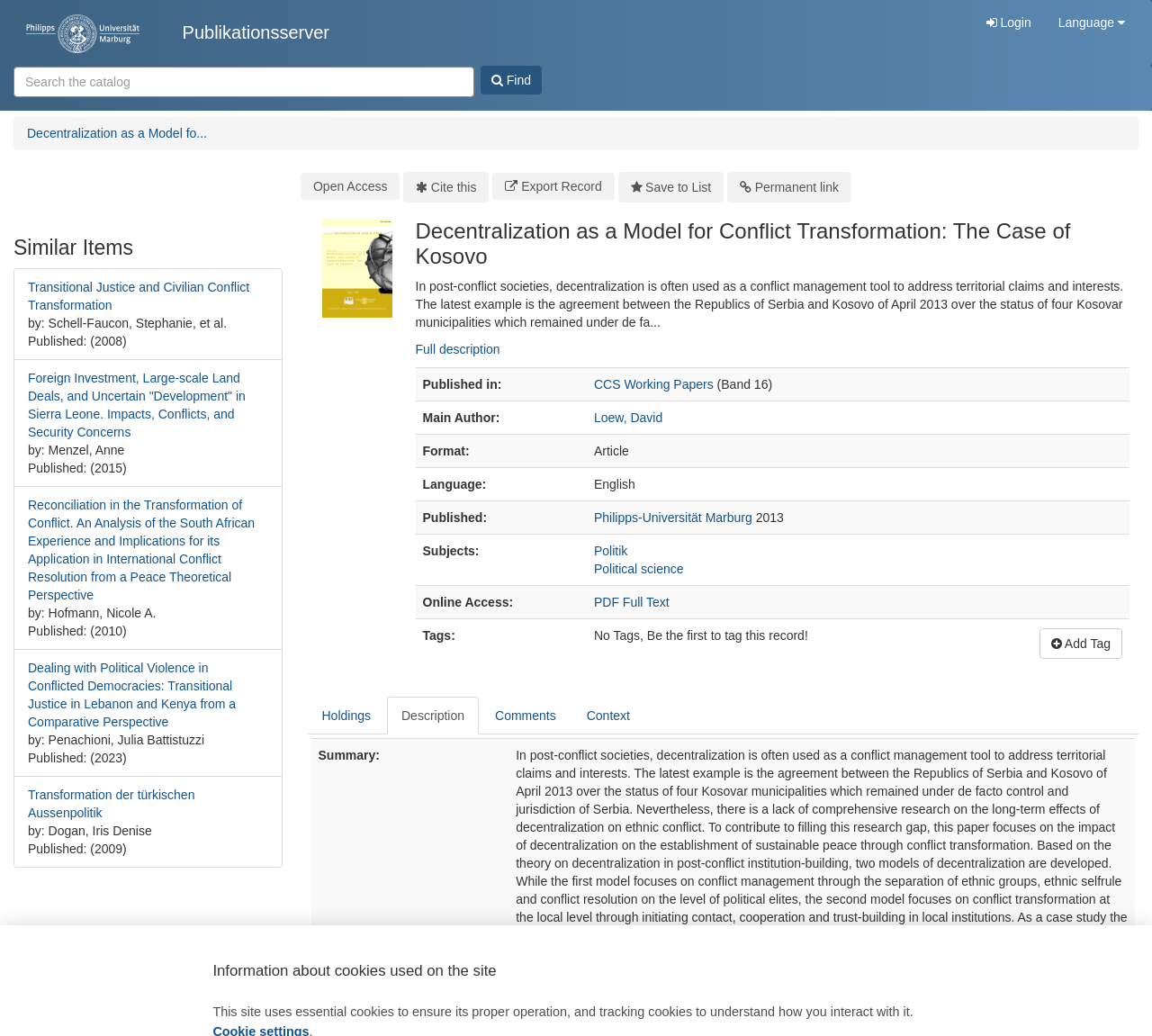Predict the bounding box of the UI element based on this description: "Decentralization as a Model fo...".

[0.023, 0.122, 0.18, 0.136]